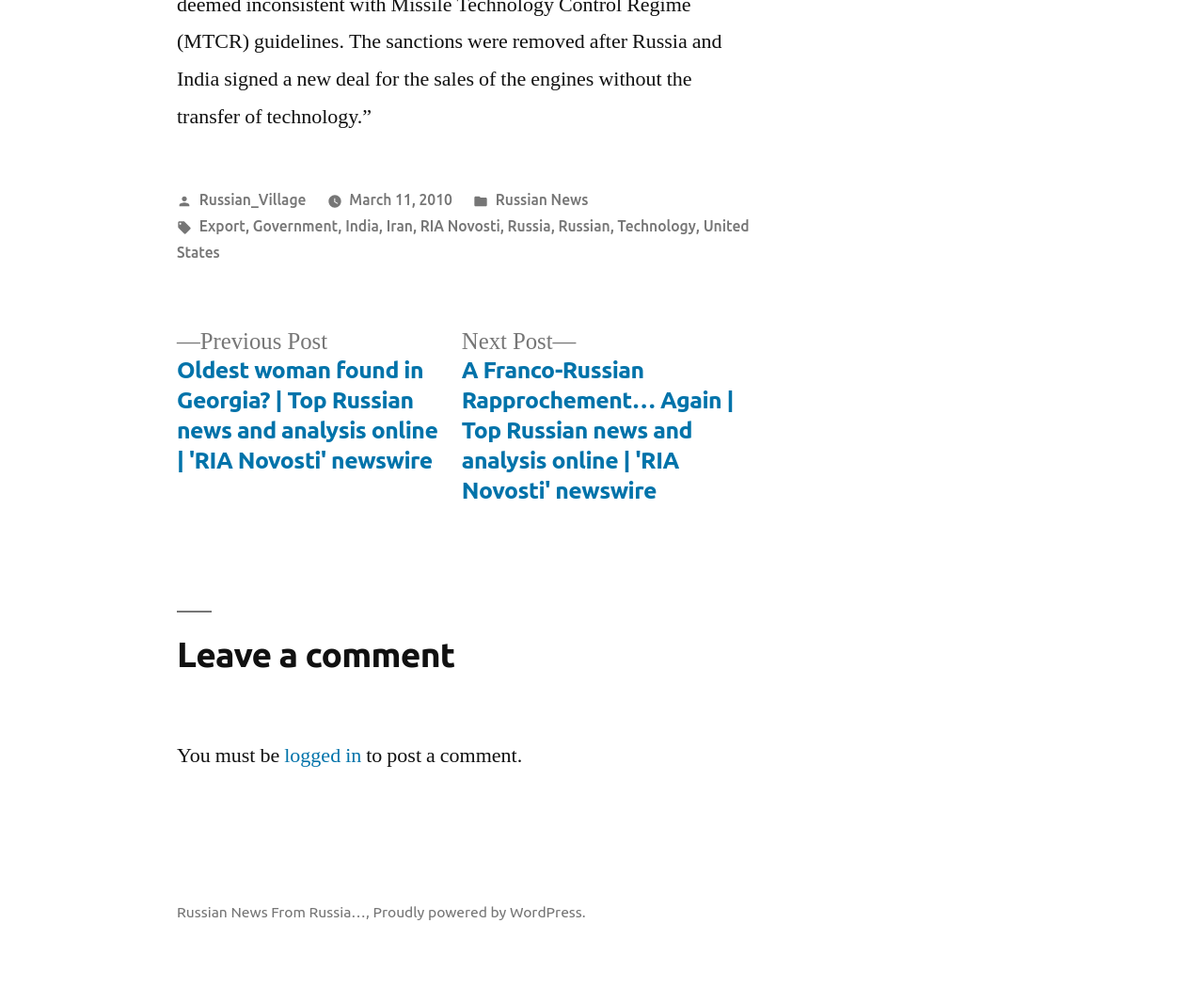Please identify the bounding box coordinates of the element I need to click to follow this instruction: "Click on the 'logged in' link".

[0.236, 0.752, 0.3, 0.779]